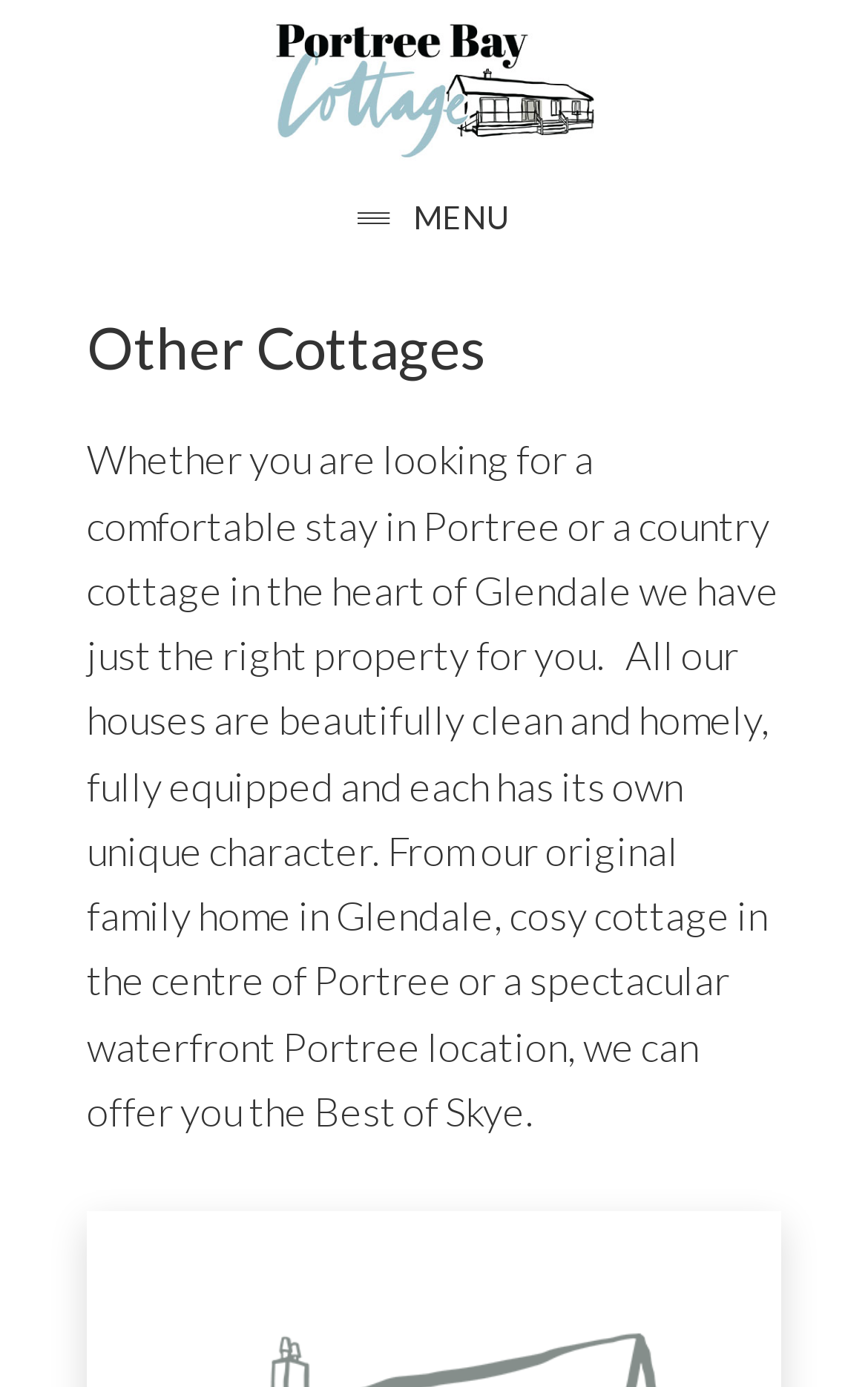Summarize the webpage comprehensively, mentioning all visible components.

The webpage is about self-catering cottages on the Isle of Skye, with a focus on properties in Portree and Glendale. At the top left of the page, there are two links, "Skip to main content" and "Skip to footer", which are closely positioned together. 

Below these links, there is a prominent link "BEST OF SKYE" that spans almost the entire width of the page. 

To the right of the "BEST OF SKYE" link, there is a button with a menu icon, which is not currently pressed or expanded. When expanded, the menu contains a header with the text "Other Cottages". 

Below the menu button, there is a block of text that describes the cottages, stating that they are beautifully clean, fully equipped, and each has its own unique character. The text also mentions the different locations of the cottages, including Portree and Glendale. This text block takes up a significant portion of the page.